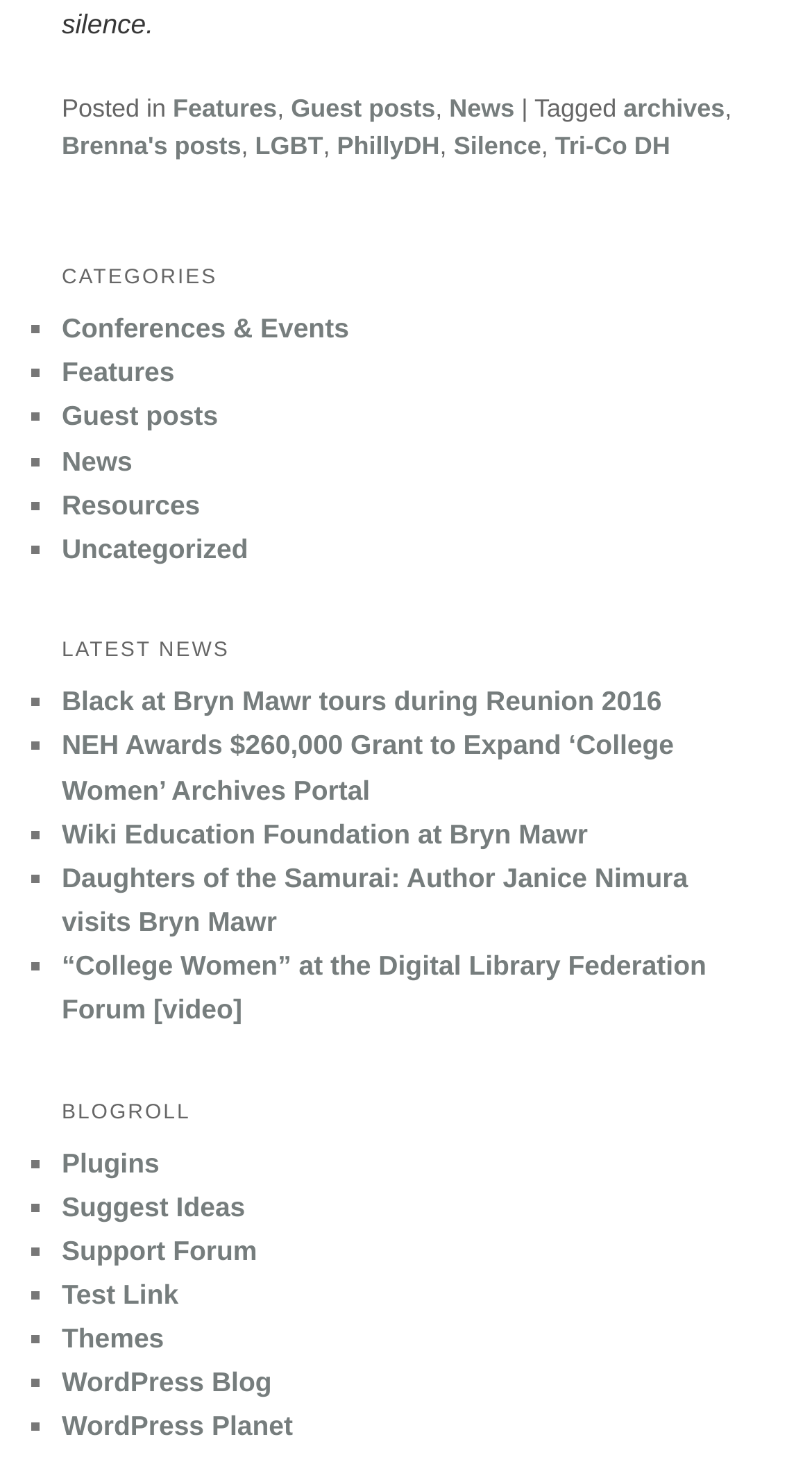Please answer the following question using a single word or phrase: 
What is the title of the latest news article?

Black at Bryn Mawr tours during Reunion 2016